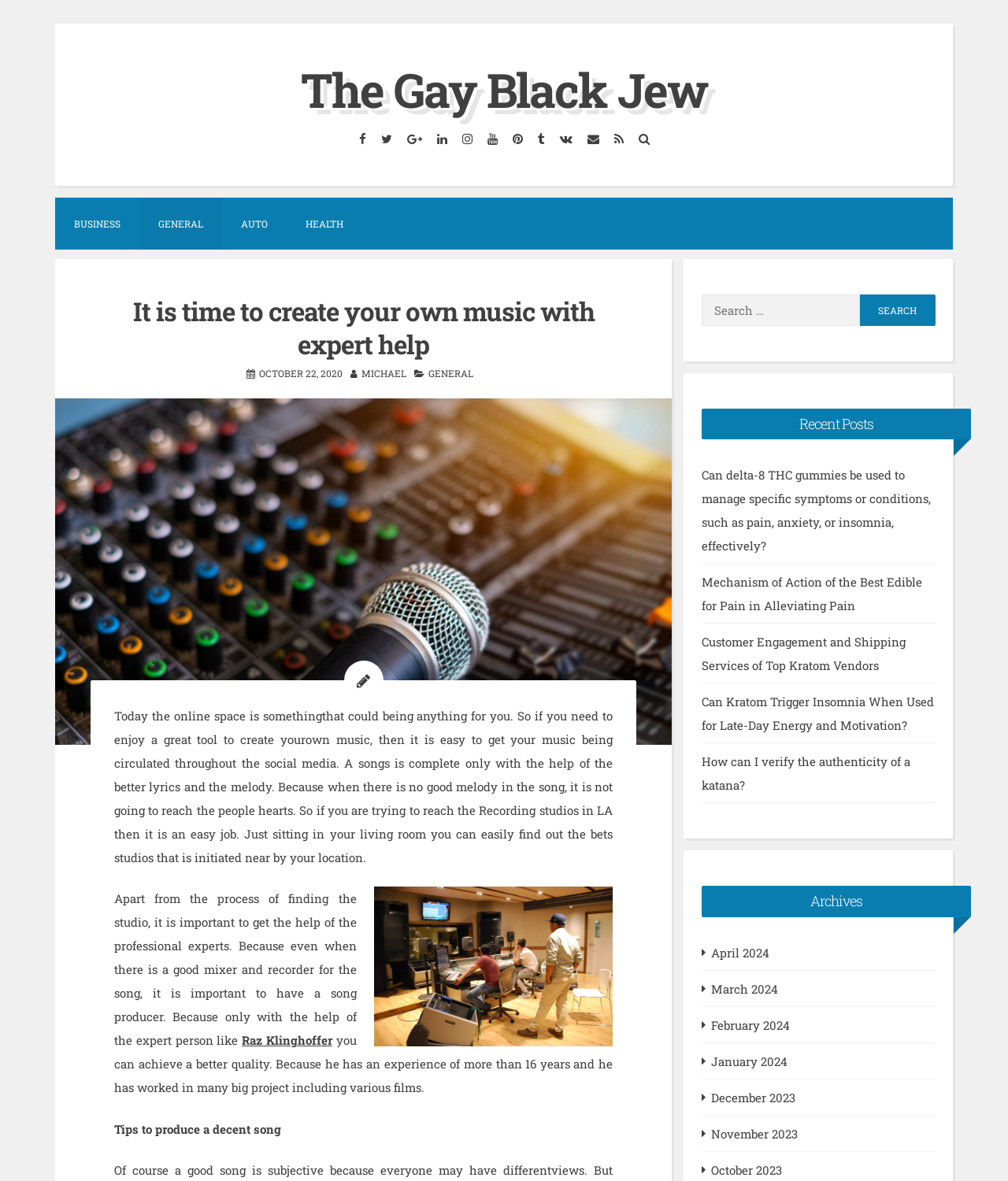Specify the bounding box coordinates of the element's region that should be clicked to achieve the following instruction: "Learn about Raz Klinghoffer". The bounding box coordinates consist of four float numbers between 0 and 1, in the format [left, top, right, bottom].

[0.24, 0.874, 0.329, 0.888]